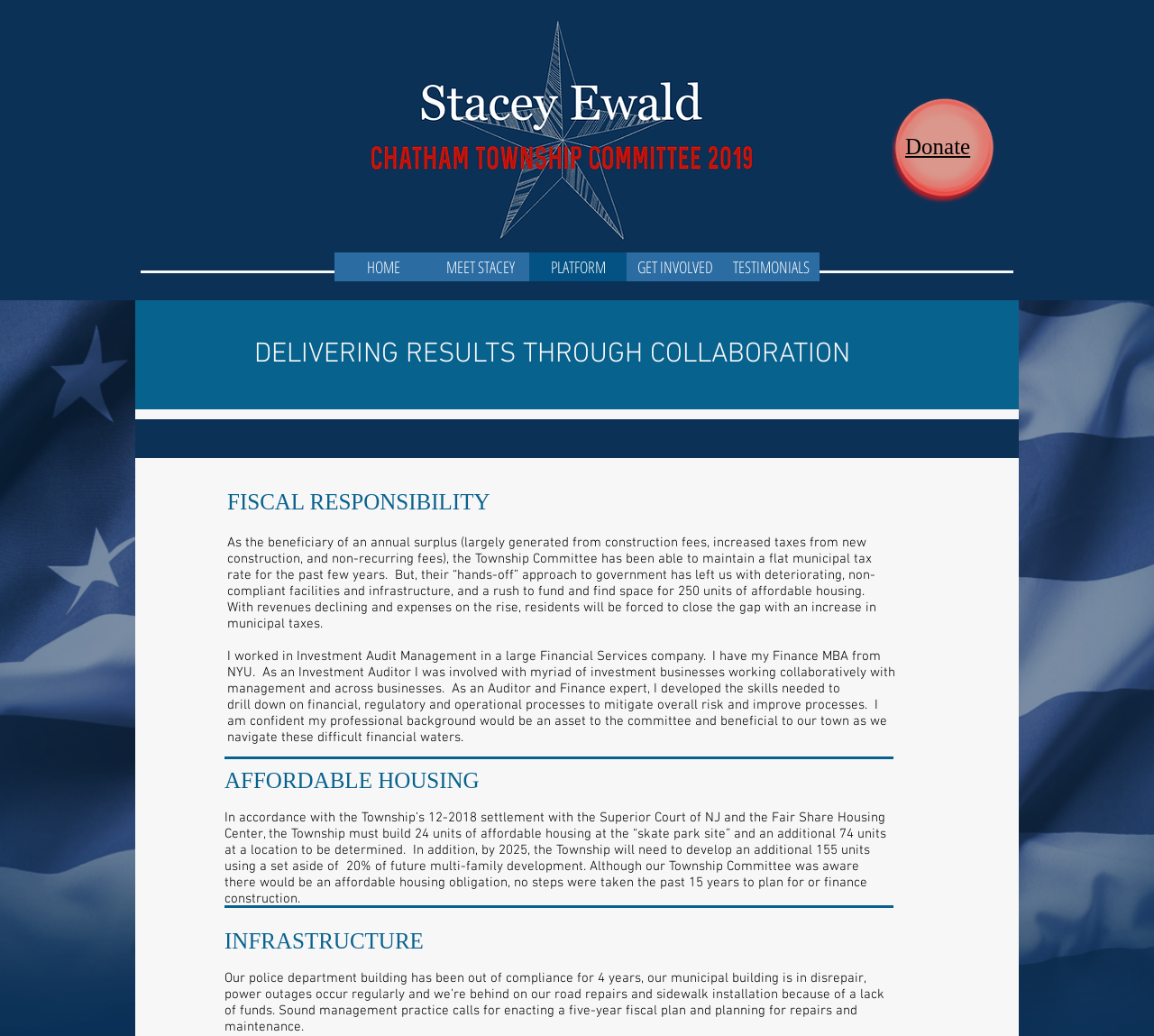What is Stacey Ewald's professional background?
Kindly give a detailed and elaborate answer to the question.

According to the text, Stacey Ewald has a Finance MBA from NYU and worked in Investment Audit Management in a large Financial Services company, indicating a strong background in finance and auditing.